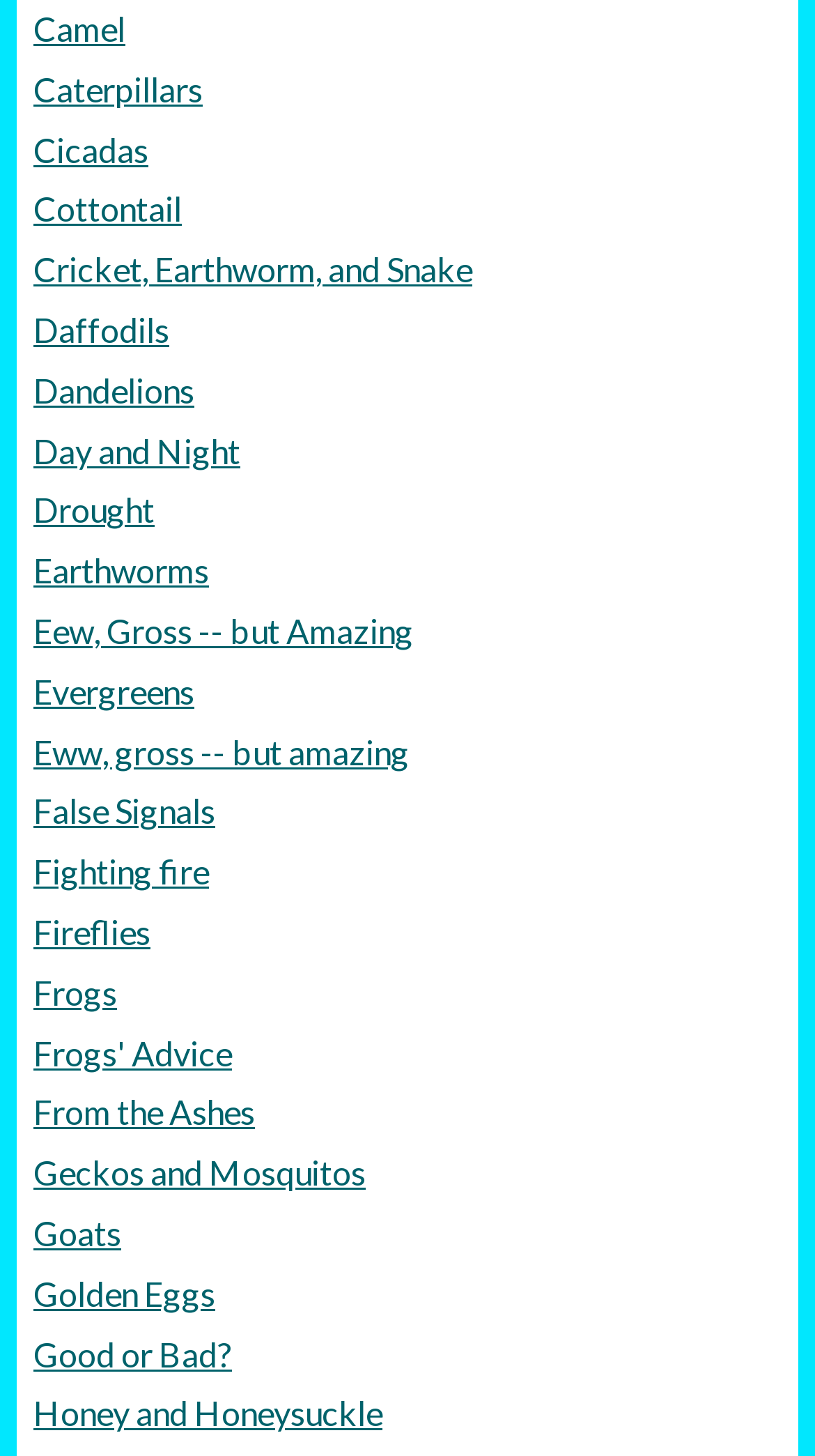Please reply with a single word or brief phrase to the question: 
How many menu items are available?

27